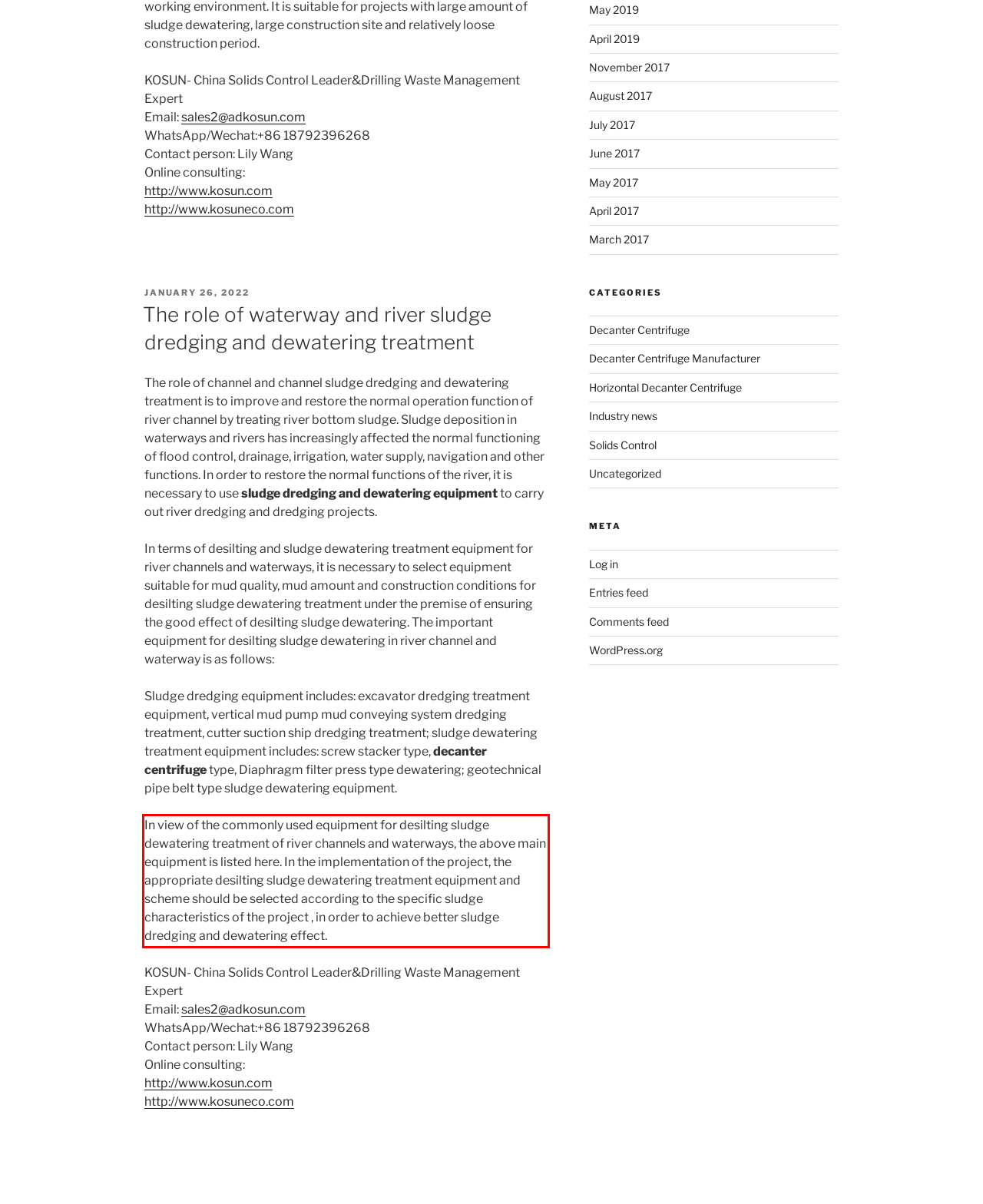The screenshot provided shows a webpage with a red bounding box. Apply OCR to the text within this red bounding box and provide the extracted content.

In view of the commonly used equipment for desilting sludge dewatering treatment of river channels and waterways, the above main equipment is listed here. In the implementation of the project, the appropriate desilting sludge dewatering treatment equipment and scheme should be selected according to the specific sludge characteristics of the project , in order to achieve better sludge dredging and dewatering effect.